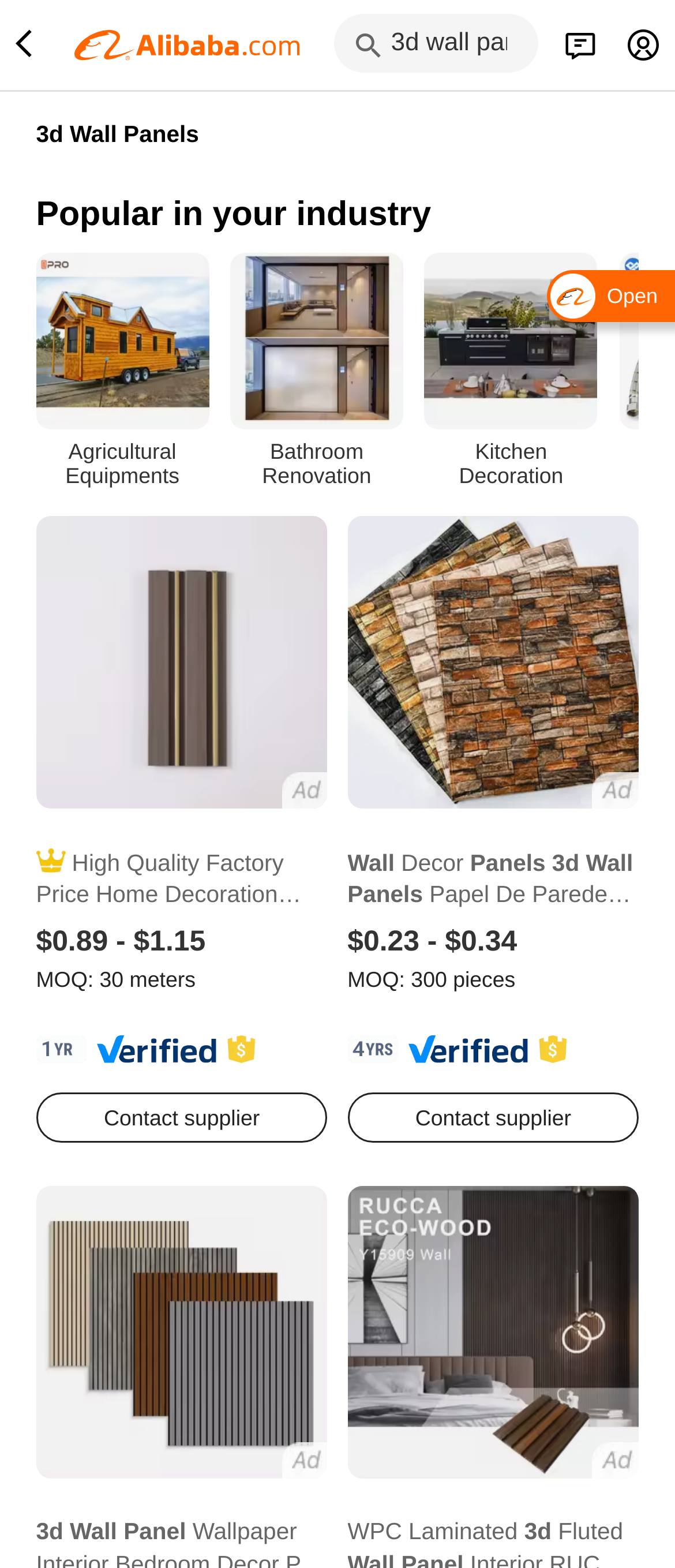Illustrate the webpage thoroughly, mentioning all important details.

This webpage is about wholesale wall coverings, specifically 3D wall panels, on Alibaba.com. At the top, there is a search bar with a placeholder text "What are you looking for…" and a default search query "3d wall panels". Below the search bar, there is a heading "3d Wall Panels" and a text "Popular in your industry". 

To the right of the heading, there are three links with images, labeled as "Agricultural Equipments", "Bathroom Renovation", and "Kitchen Decoration". These links are positioned horizontally, with the "Agricultural Equipments" link on the left, followed by "Bathroom Renovation" in the middle, and "Kitchen Decoration" on the right.

Below these links, there are two product listings. The first listing is for "High Quality Factory Price Home Decoration Apartment Decor Waterproof 2.9 Meter Long Wall Panel 3d" with a price range of $0.89 - $1.15 and a minimum order quantity of 30 meters. The listing includes an image of the product, followed by a heading with the product name, and then the price and minimum order quantity information. There are also several small images and a "Contact supplier" button.

The second listing is for "Wall Decor Panels 3d Wall Panels Papel De Parede Papier Peint Papel Tapiz Para Pared PE Wall Panel 3d Brick Wallpaper 3d PE Foam Wall Sticker For Home Decoration" with a price range of $0.23 - $0.34 and a minimum order quantity of 300 pieces. This listing has a similar structure to the first one, with an image, heading, price and minimum order quantity information, and a "Contact supplier" button.

Below these product listings, there are three more images, which appear to be additional product showcases or advertisements. Finally, at the bottom right corner of the page, there is a small text "Open".